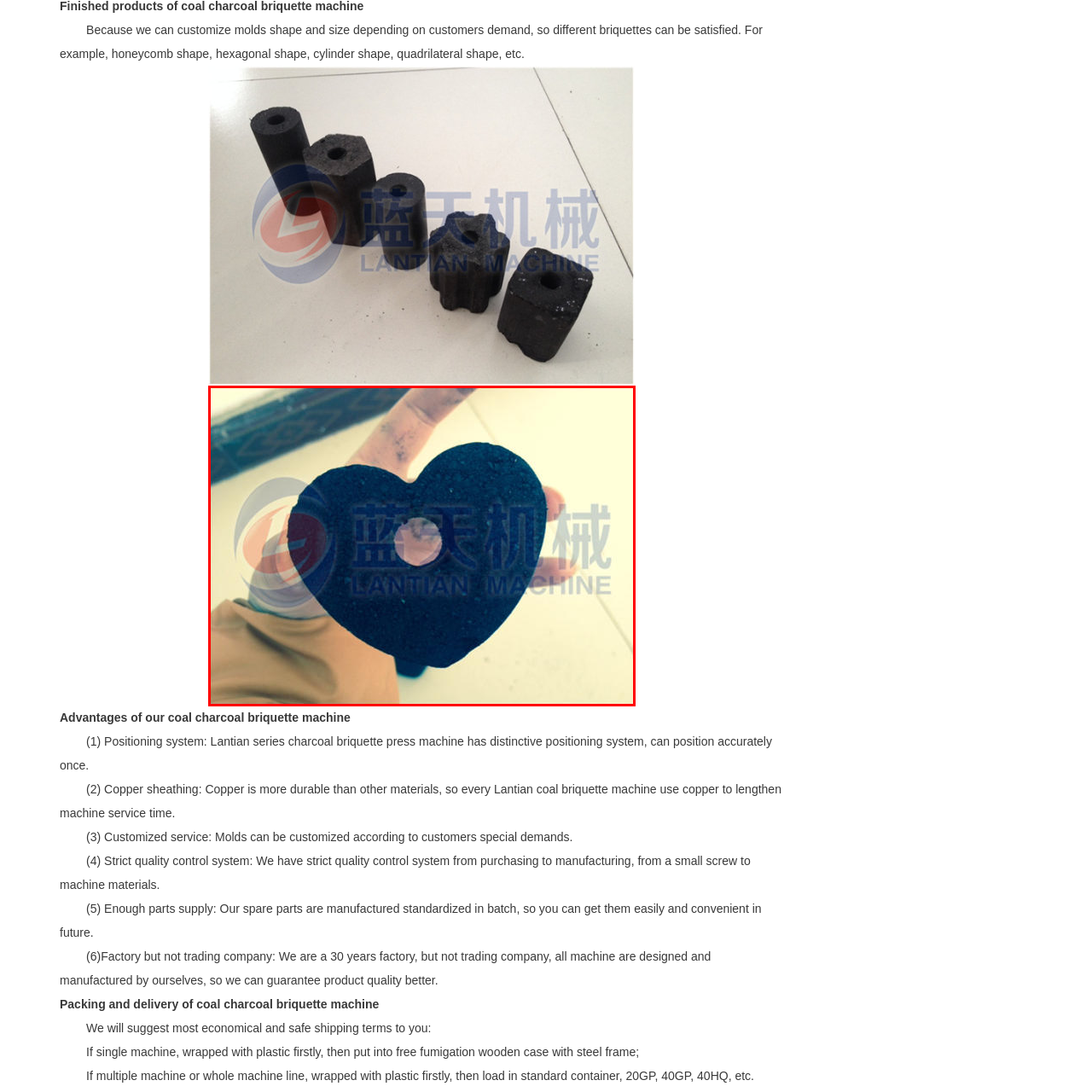Describe in detail what you see in the image highlighted by the red border.

The image showcases a hand holding a briquette shaped like a heart, demonstrating the versatility of the coal charcoal briquette machine. This unique mold not only adds an aesthetic element to the briquettes but also emphasizes the customizable options available for customers. The briquette features a central hole, which is indicative of the various shapes that can be produced, including honeycomb, hexagonal, cylindrical, and quadrilateral forms. The prominent logo of "Lantian Machine" in the background highlights the brand, suggesting reliability and quality in their manufacturing process. This visual representation aligns with the company's commitment to offering tailored solutions based on customer demands, showcasing the innovative capabilities of their machinery.